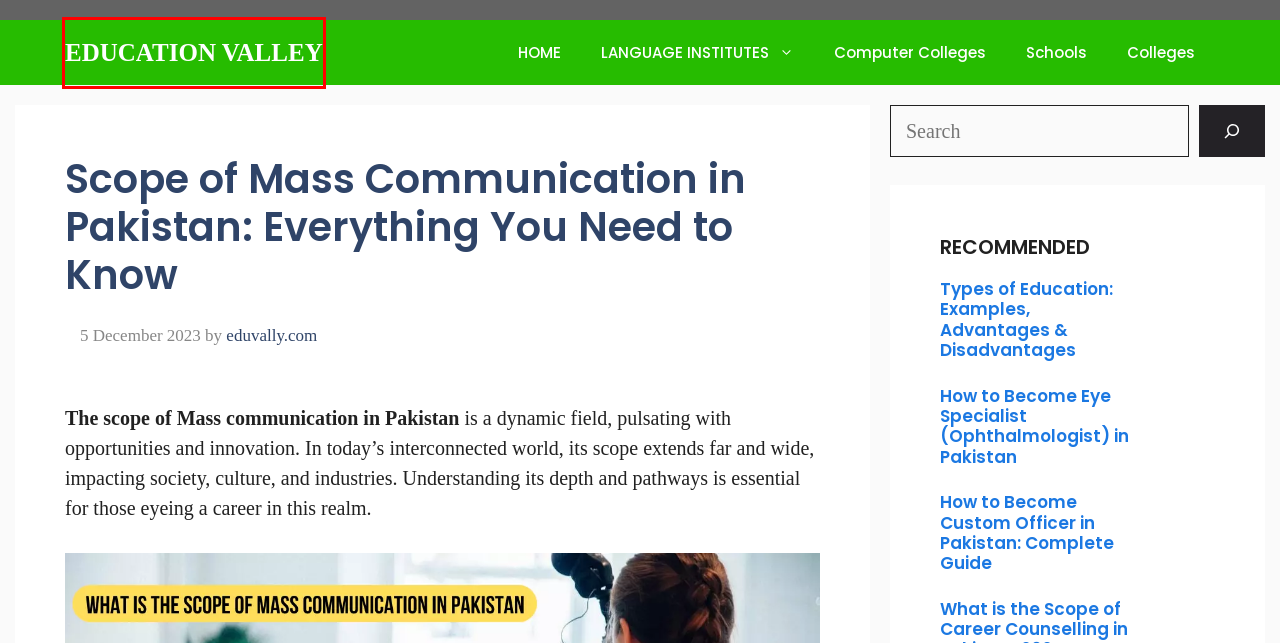Assess the screenshot of a webpage with a red bounding box and determine which webpage description most accurately matches the new page after clicking the element within the red box. Here are the options:
A. Education Valley
B. How to Become Eye Specialist (Ophthalmologist) in Pakistan
C. Types of Education: Examples, Advantages & Disadvantages
D. Colleges Archives - EDUCATION VALLEY
E. How to Become Custom Officer in Pakistan: Complete Guide
F. Schools
G. Language Proficiency Exams
H. Computer Colleges Archives - EDUCATION VALLEY

A